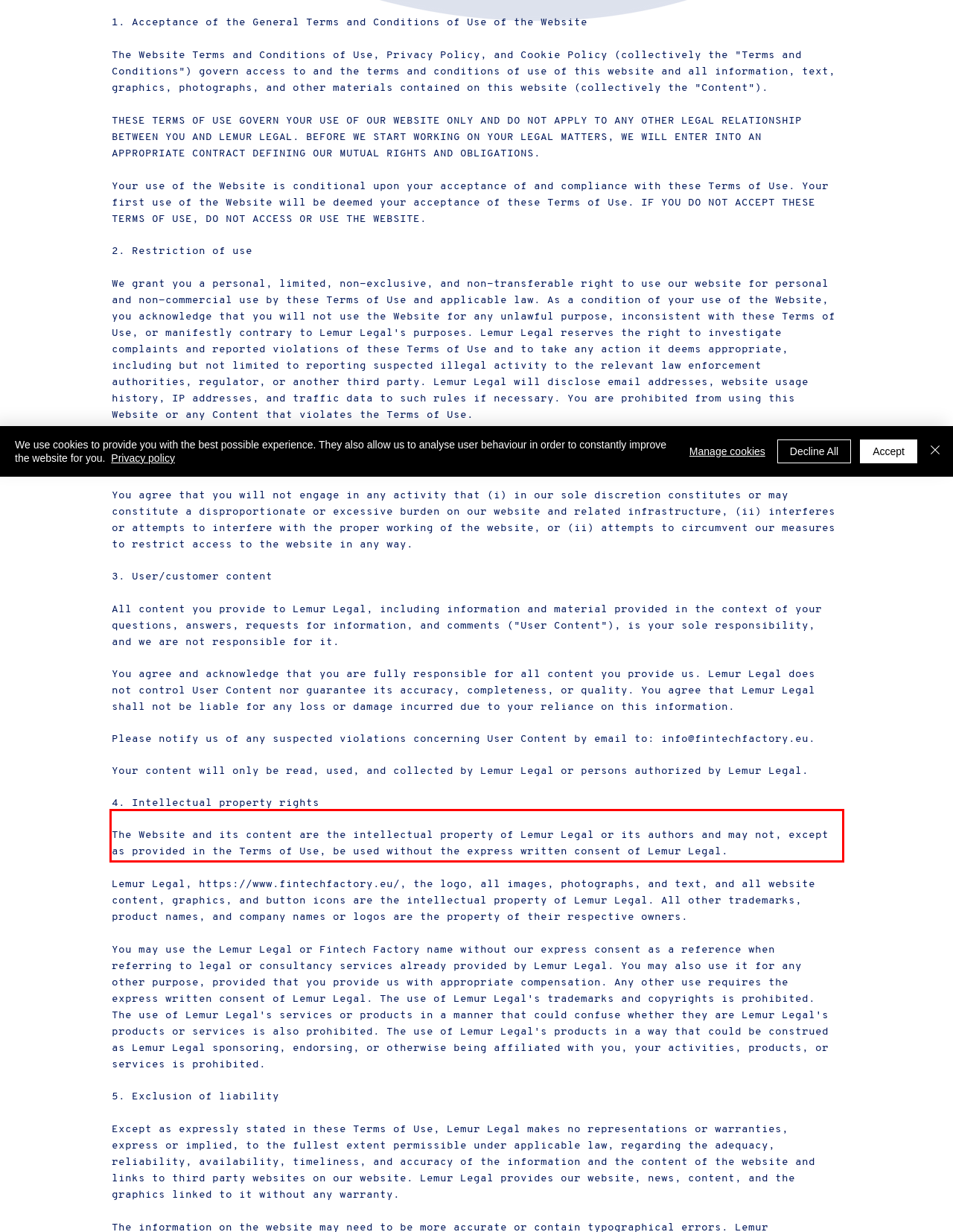From the screenshot of the webpage, locate the red bounding box and extract the text contained within that area.

The Website and its content are the intellectual property of Lemur Legal or its authors and may not, except as provided in the Terms of Use, be used without the express written consent of Lemur Legal.